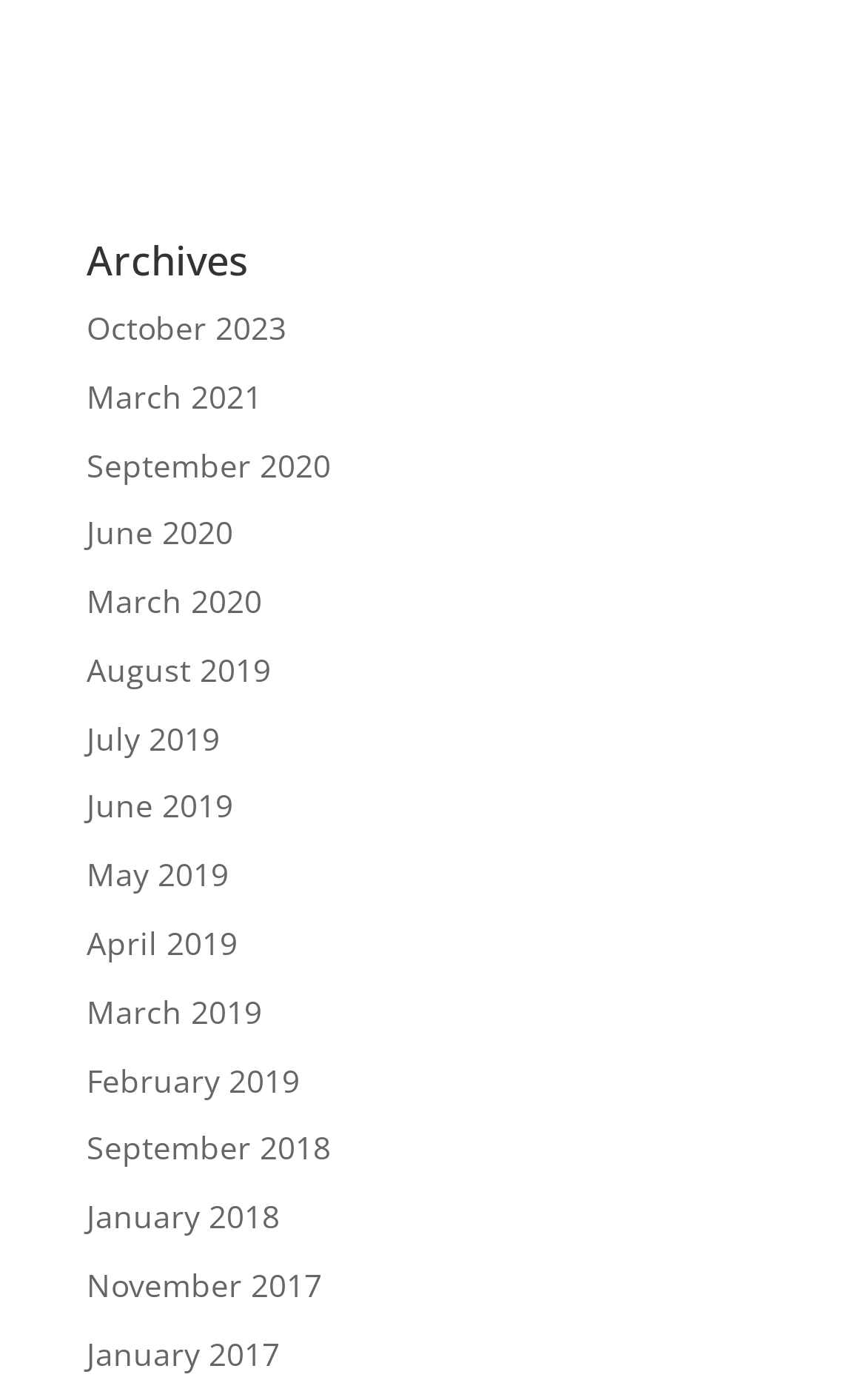What is the latest month listed?
Look at the image and respond with a one-word or short-phrase answer.

October 2023